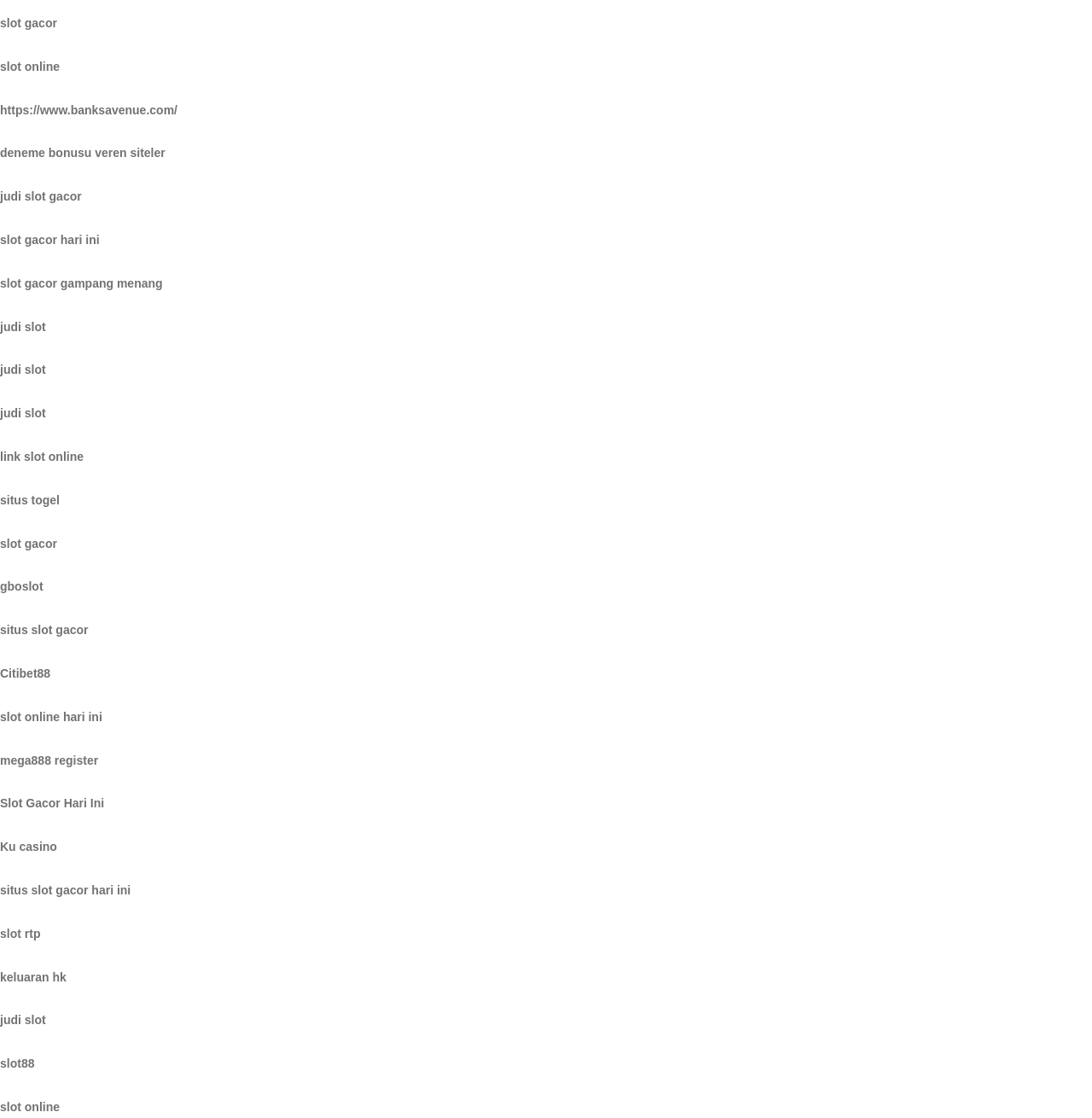What is the purpose of the links on this webpage?
Look at the image and answer the question using a single word or phrase.

To access online gaming sites